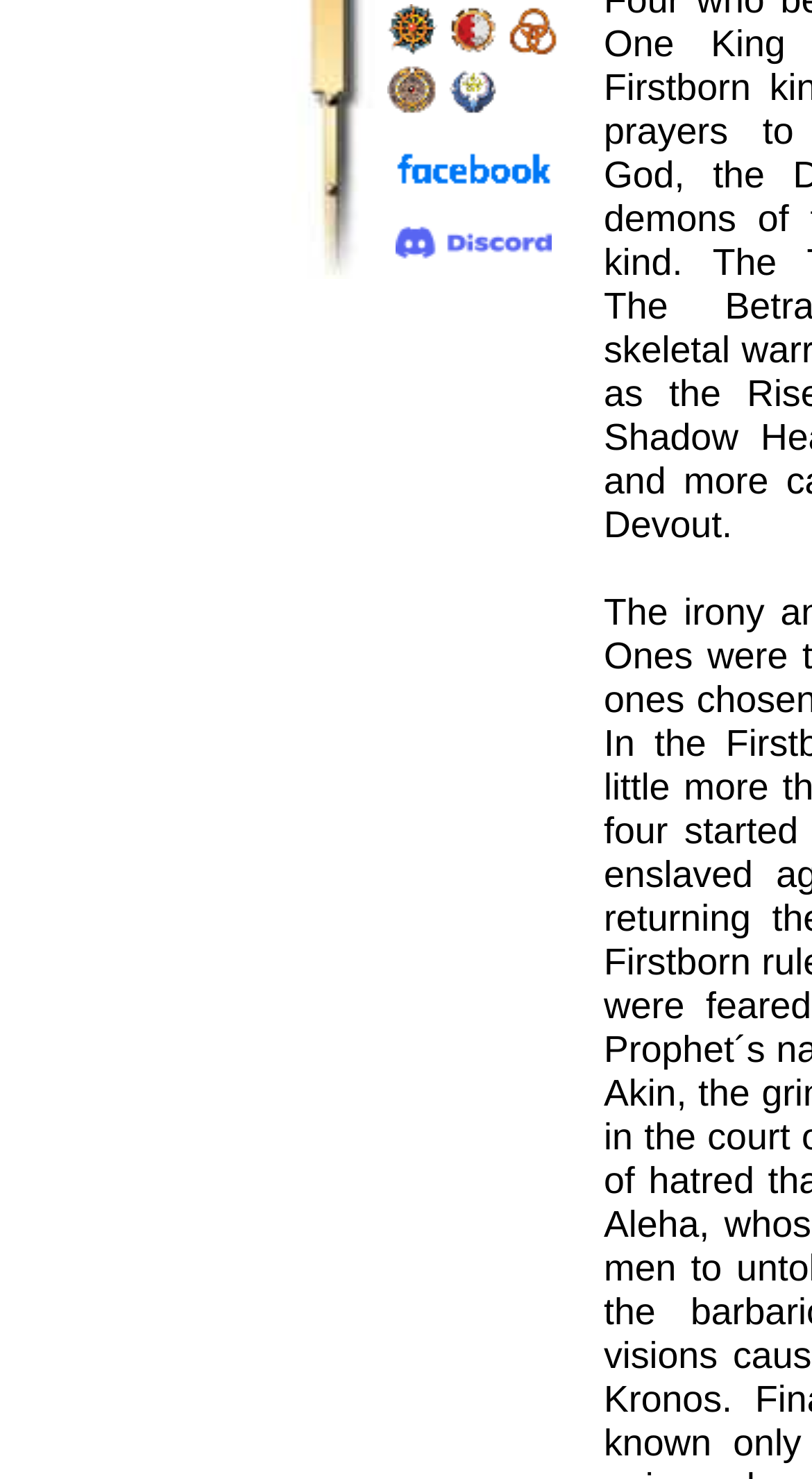Determine the bounding box coordinates for the UI element described. Format the coordinates as (top-left x, top-left y, bottom-right x, bottom-right y) and ensure all values are between 0 and 1. Element description: alt="Stygian" title="Stygian"

[0.477, 0.062, 0.541, 0.083]